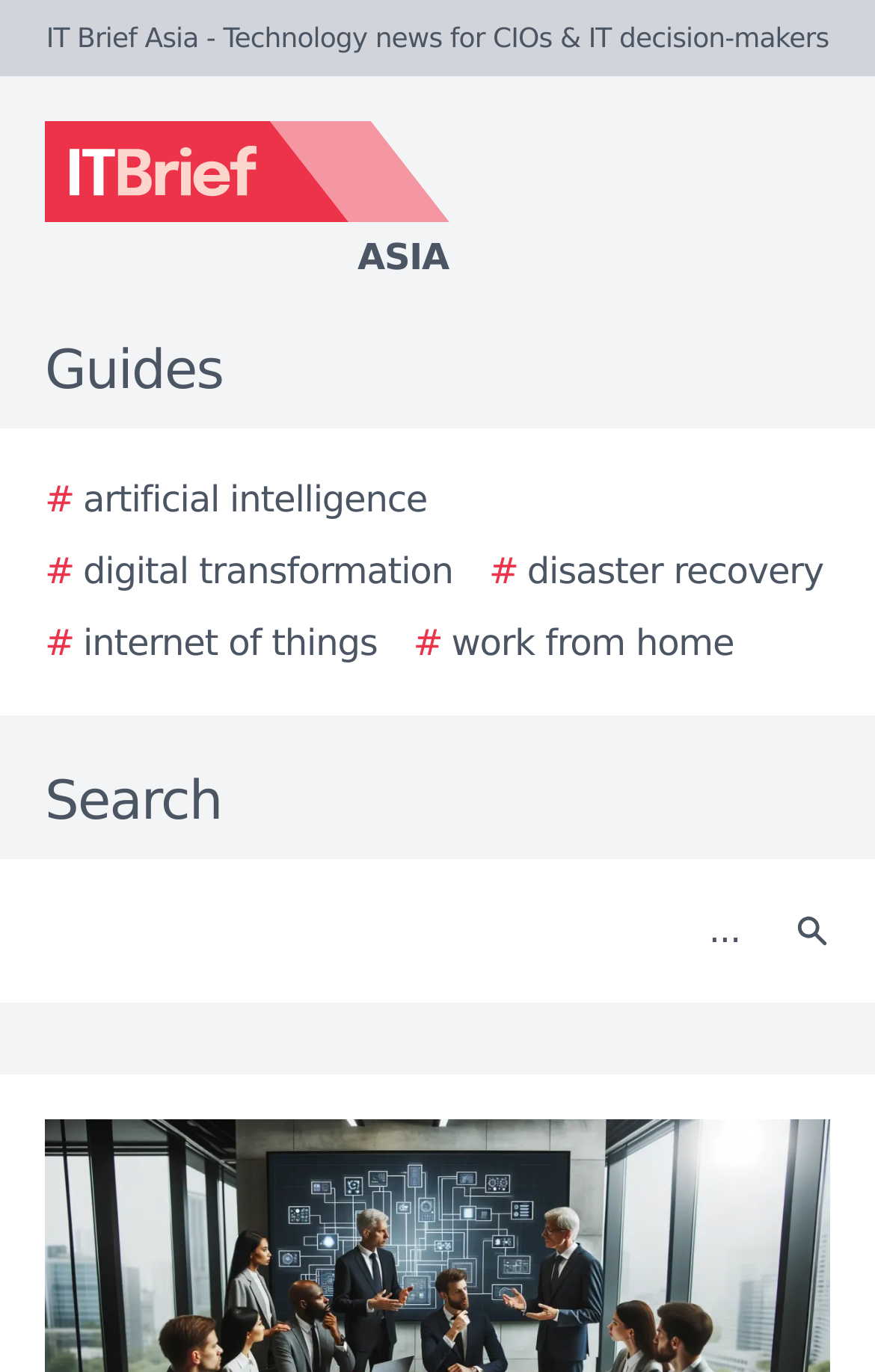Is the search function required?
Examine the image and give a concise answer in one word or a short phrase.

No